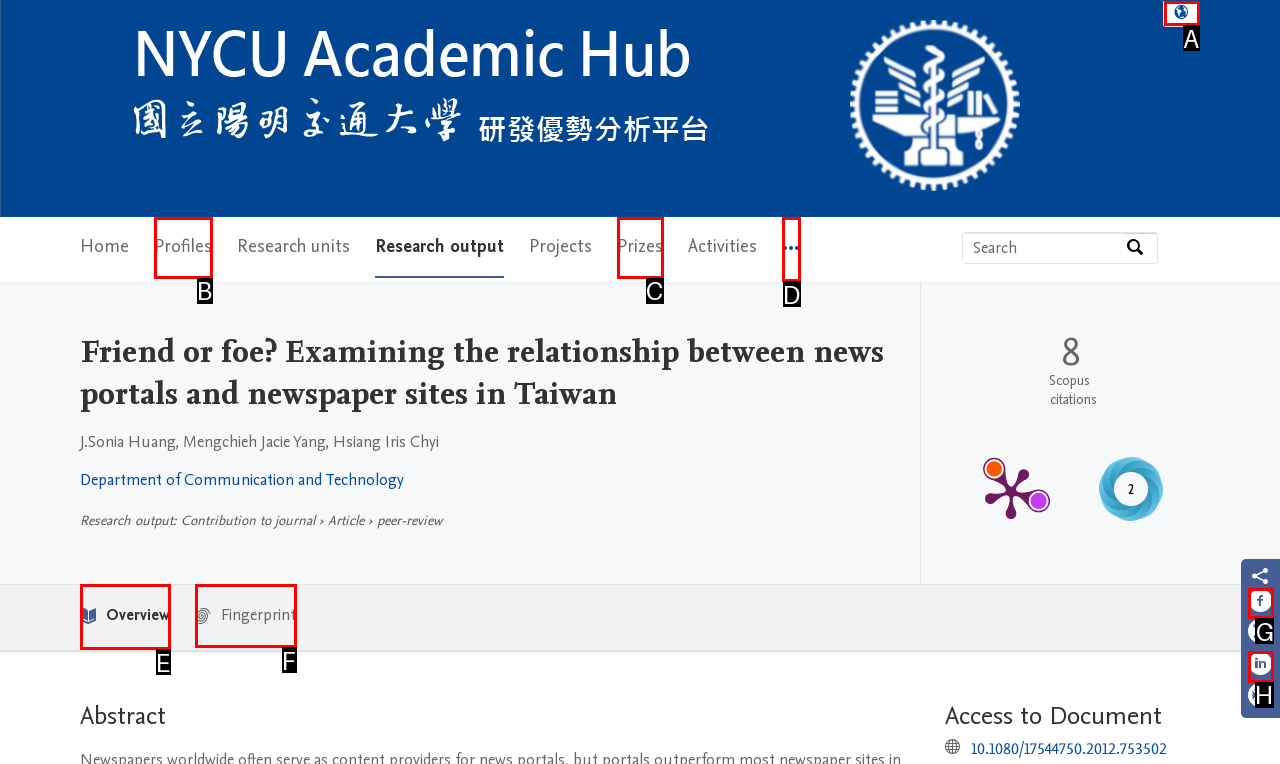Tell me which one HTML element I should click to complete this task: Share on Facebook Answer with the option's letter from the given choices directly.

G